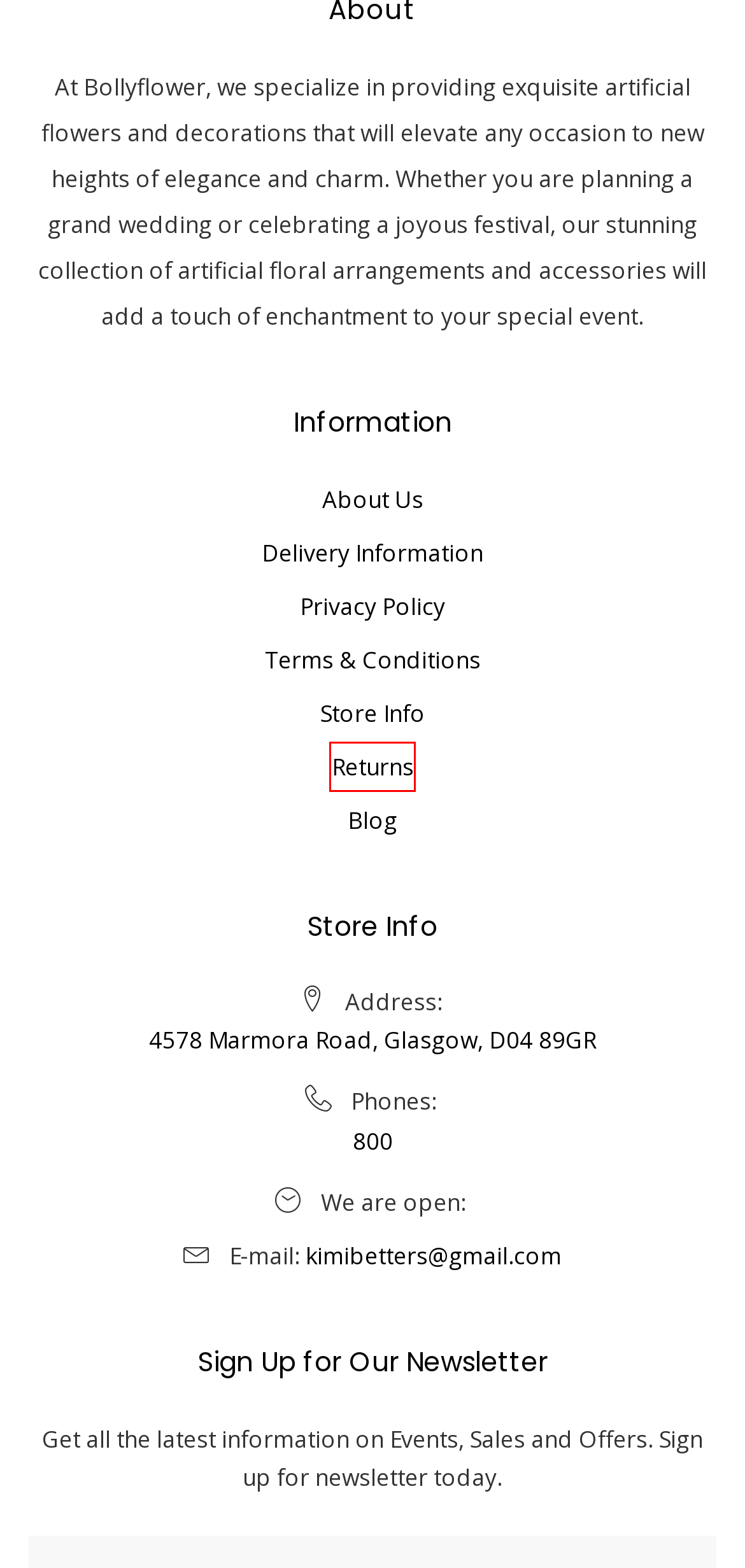Examine the webpage screenshot and identify the UI element enclosed in the red bounding box. Pick the webpage description that most accurately matches the new webpage after clicking the selected element. Here are the candidates:
A. Delivery Information
B. Privacy Policy
C. Contact Us
D. Terms & Conditions
E. About Us
F. Fresh Cut Flower Stand
G. Product Returns
H. how to build a wedding arch in minecraft?

G